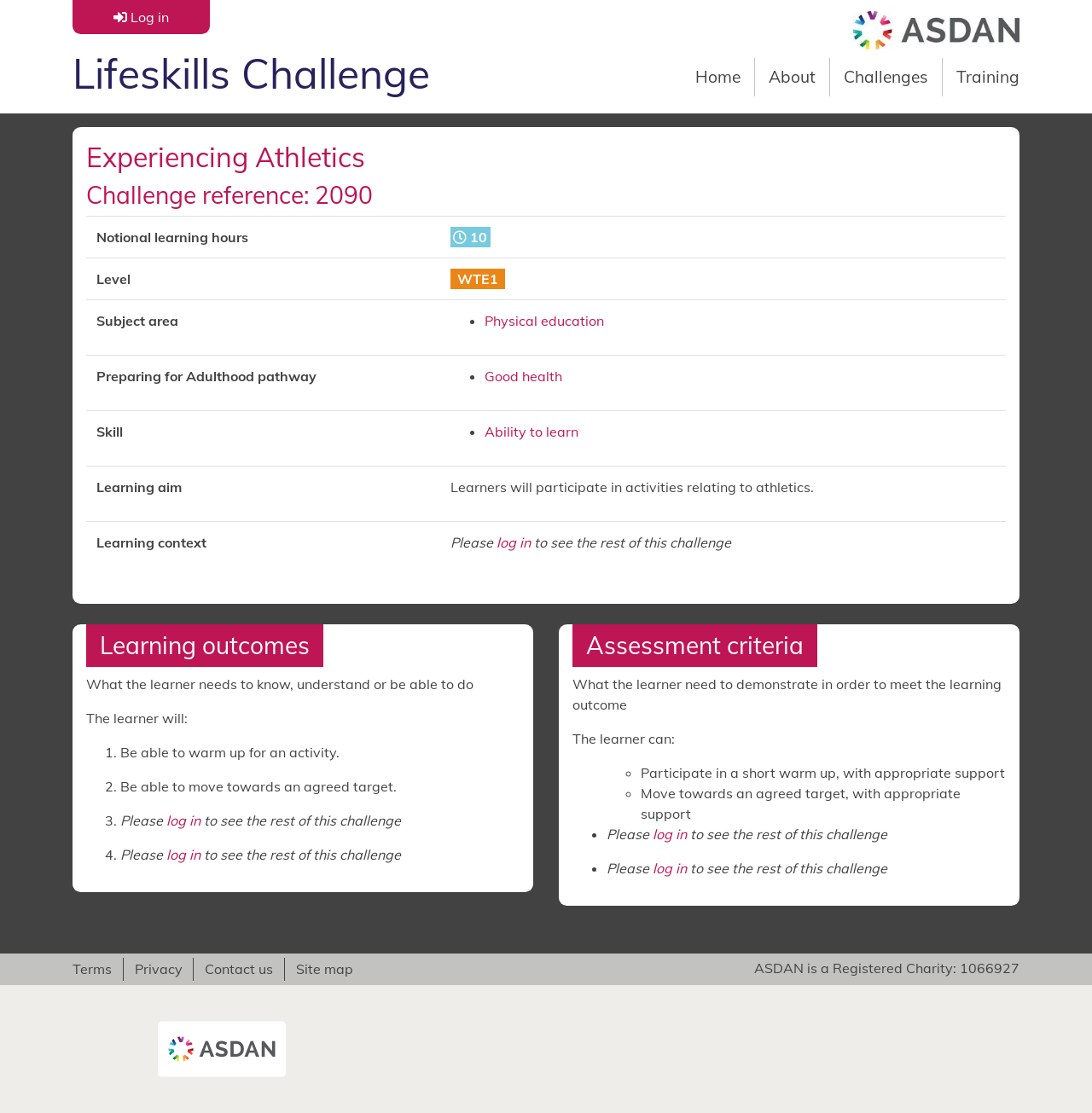Please locate the bounding box coordinates of the element that should be clicked to complete the given instruction: "Log in to see the rest of this challenge".

[0.455, 0.48, 0.486, 0.495]